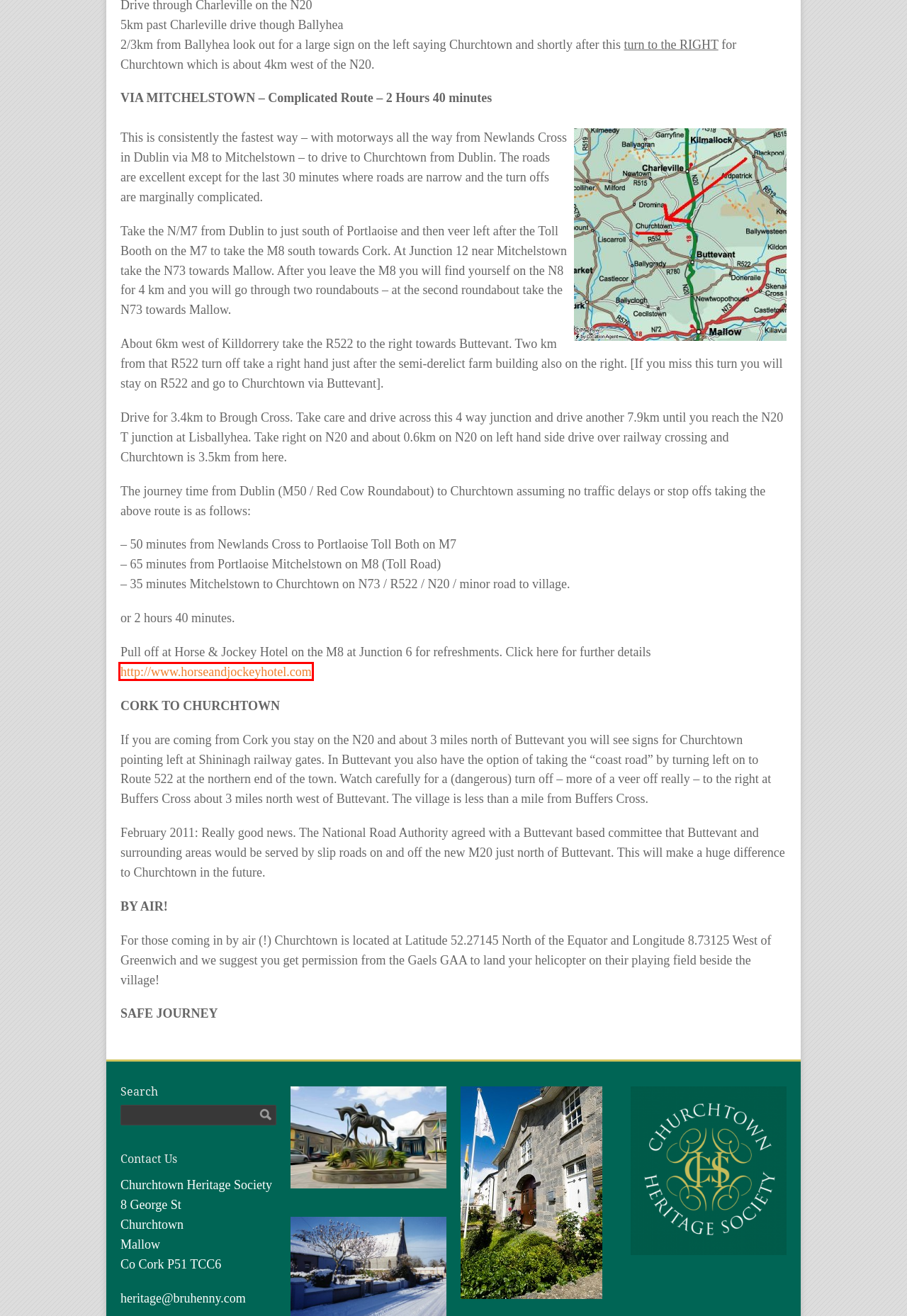Look at the screenshot of a webpage where a red rectangle bounding box is present. Choose the webpage description that best describes the new webpage after clicking the element inside the red bounding box. Here are the candidates:
A. Horse & Jockey Hotel | Hotel in Thurles | A Warm Welcome Awaits
B. Churchtown Heritage Society  » Publications
C. Churchtown Heritage Society  » History
D. Churchtown Heritage Society  » Gallery
E. Churchtown Heritage Society  » Privacy
F. Churchtown Heritage Society  » Tour
G. Churchtown Heritage Society
H. Churchtown Heritage Society  » Links

A